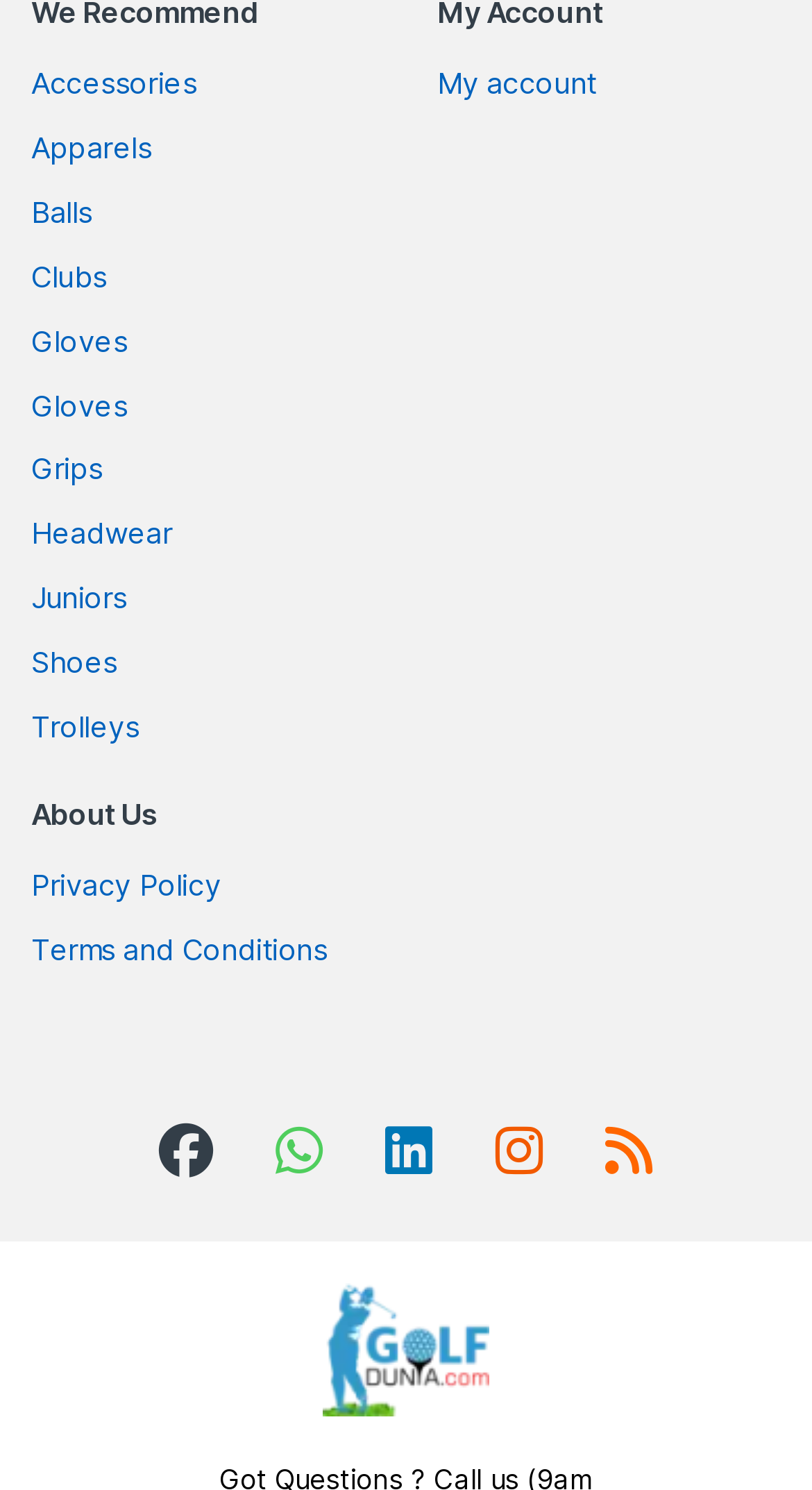How many categories are available in the navigation menu?
Based on the image content, provide your answer in one word or a short phrase.

12